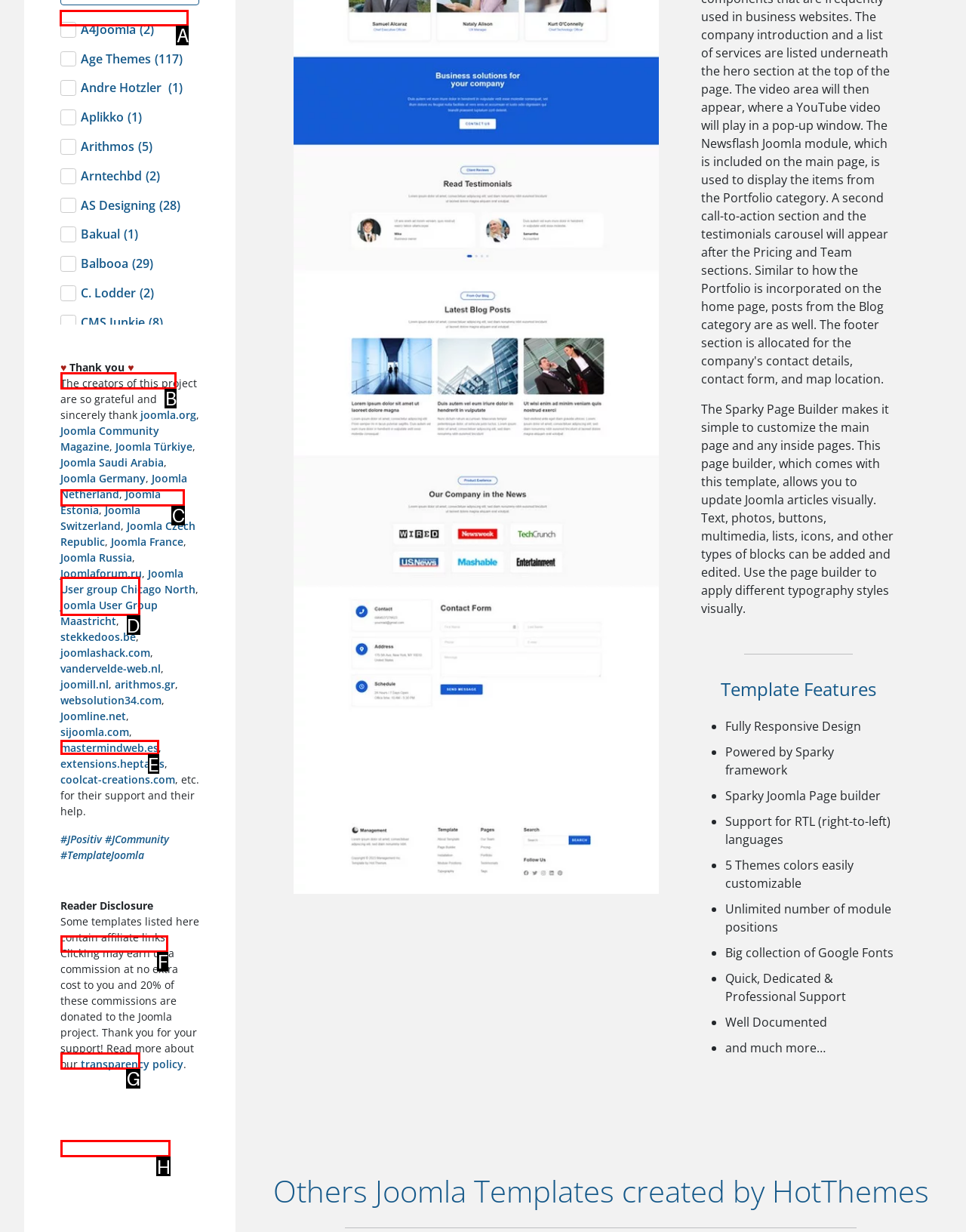Select the appropriate HTML element to click on to finish the task: Click on T3 Framework.
Answer with the letter corresponding to the selected option.

A